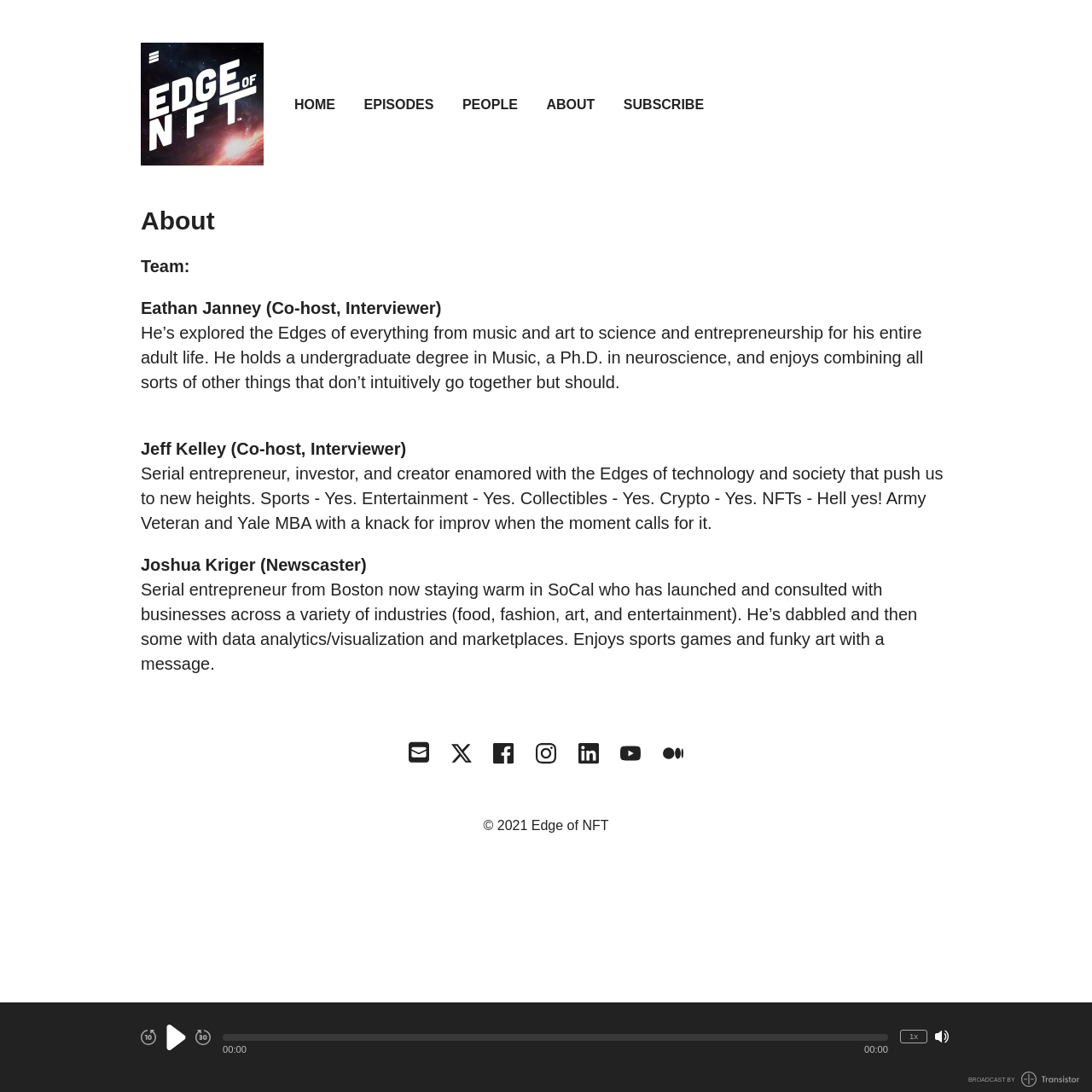Give a concise answer of one word or phrase to the question: 
What is the name of the podcast?

Edge of NFT Podcast